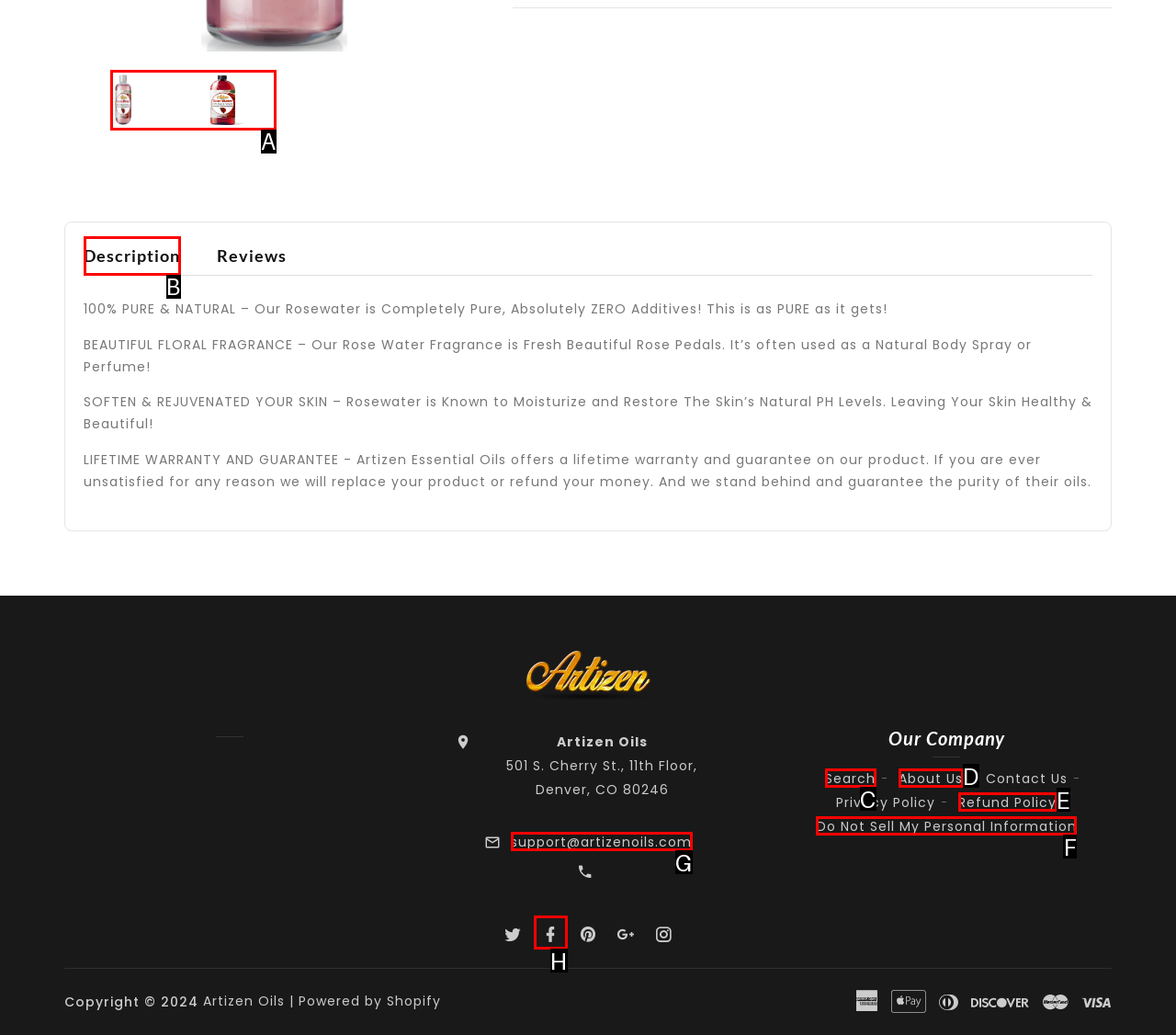Identify the matching UI element based on the description: Refund Policy
Reply with the letter from the available choices.

E